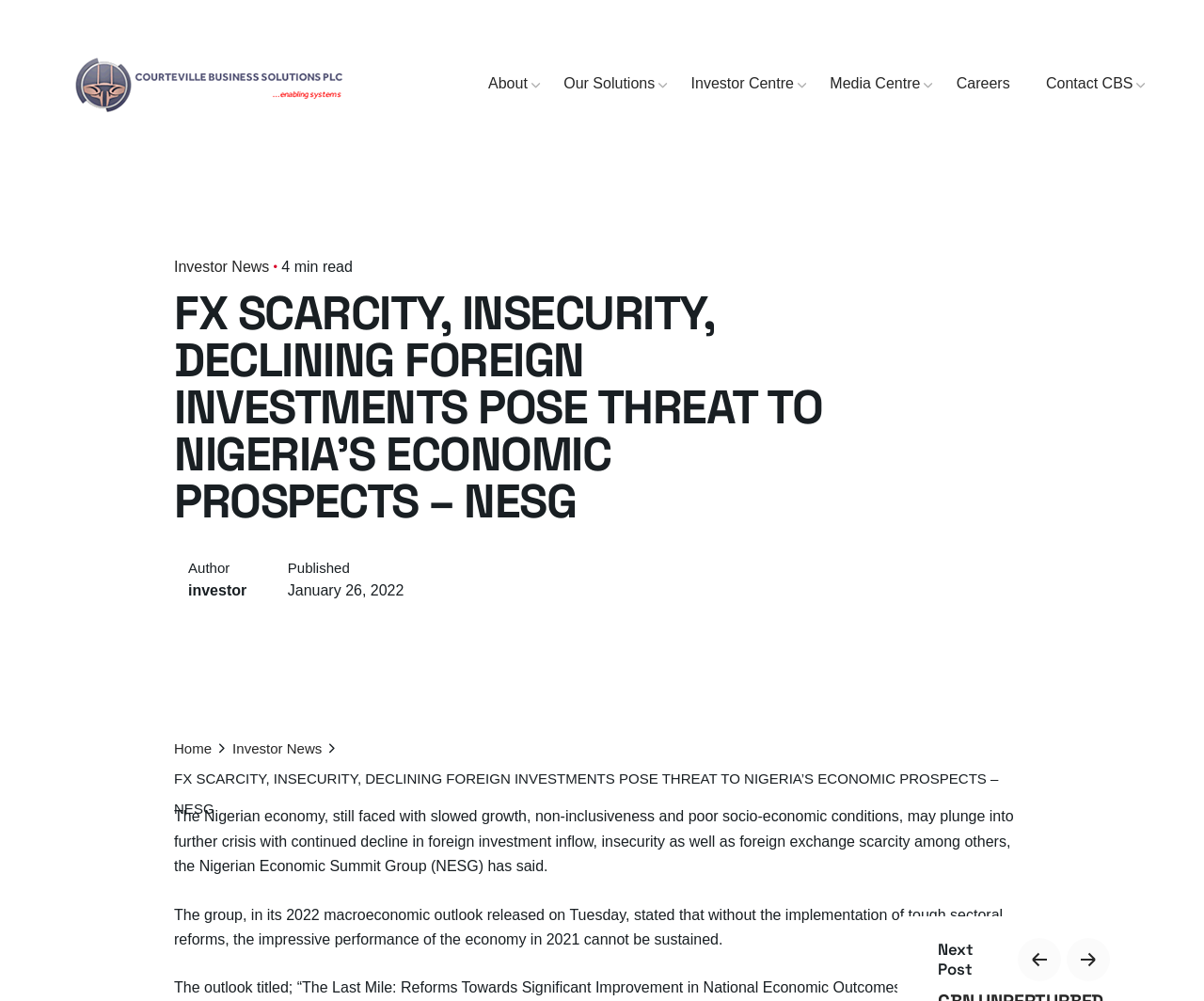Please determine the bounding box coordinates of the element to click on in order to accomplish the following task: "Check Next Post". Ensure the coordinates are four float numbers ranging from 0 to 1, i.e., [left, top, right, bottom].

[0.779, 0.938, 0.841, 0.98]